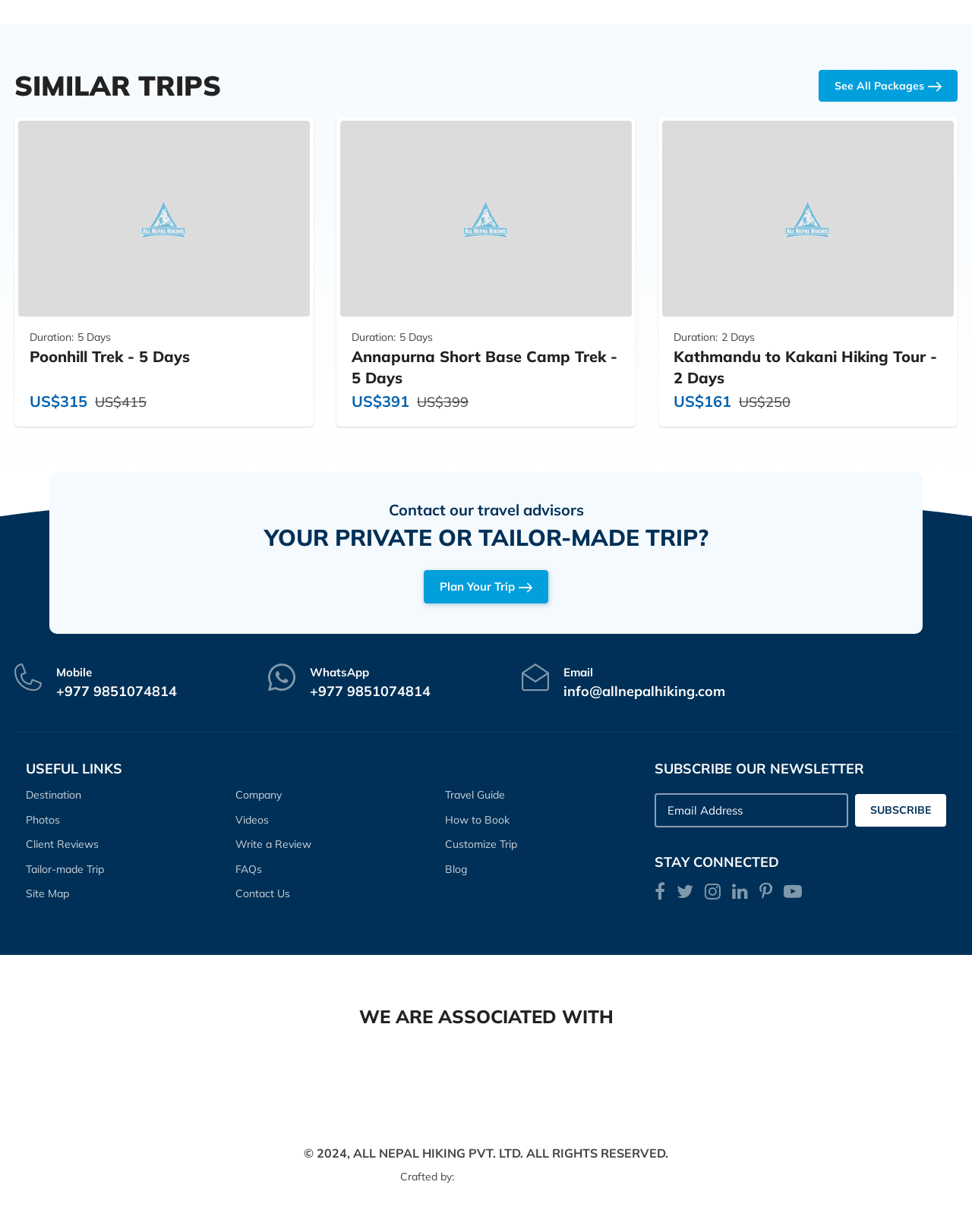How can I contact the travel advisors?
Examine the image closely and answer the question with as much detail as possible.

To contact the travel advisors, I found a link 'Plan Your Trip' with a mobile icon, WhatsApp icon, and Email icon. Clicking on this link will allow me to contact the travel advisors.